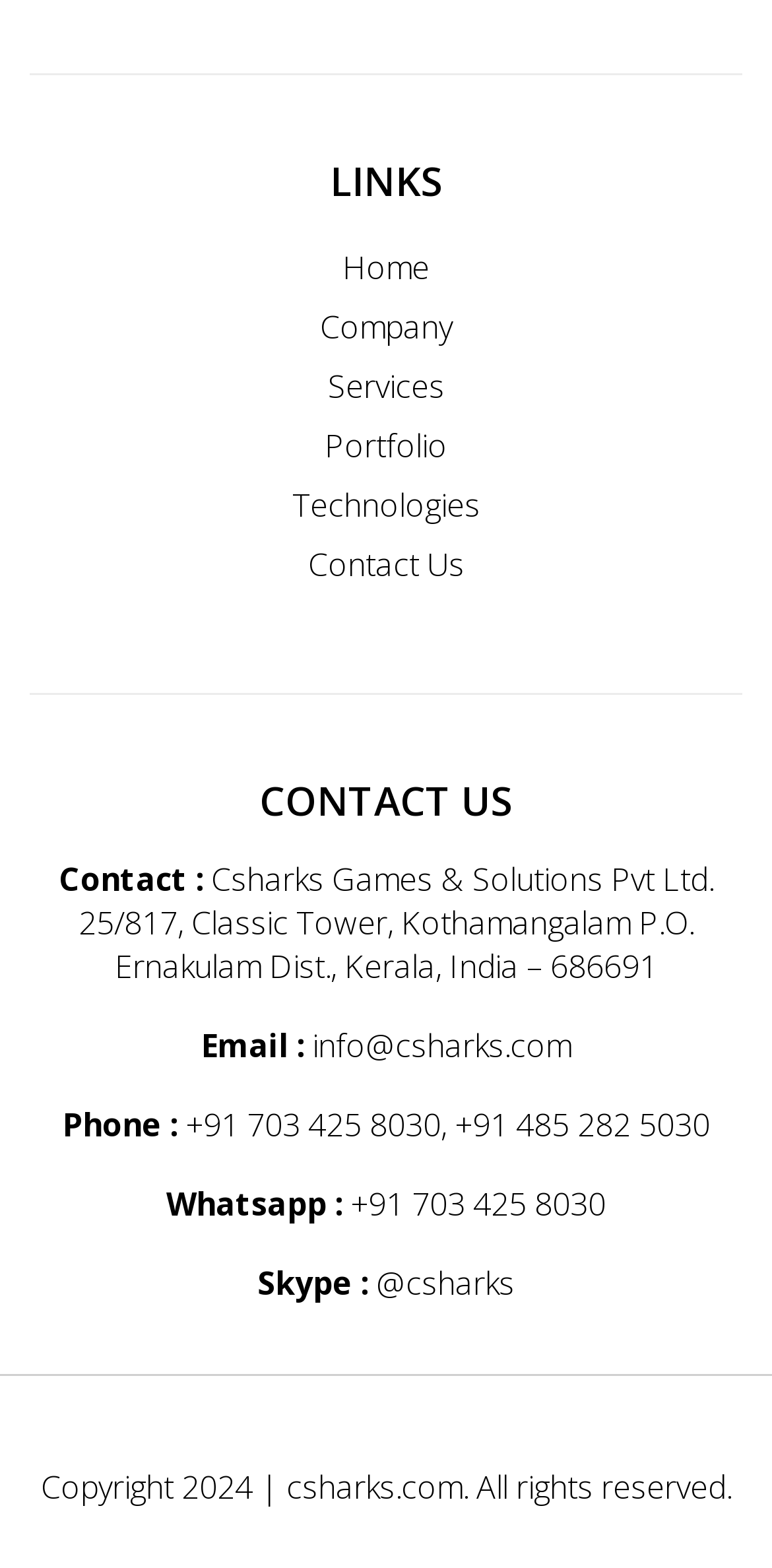What is the company name?
Examine the image and provide an in-depth answer to the question.

I found the company name by looking at the contact information section, where it is mentioned as 'Csharks Games & Solutions Pvt Ltd.' along with the address.